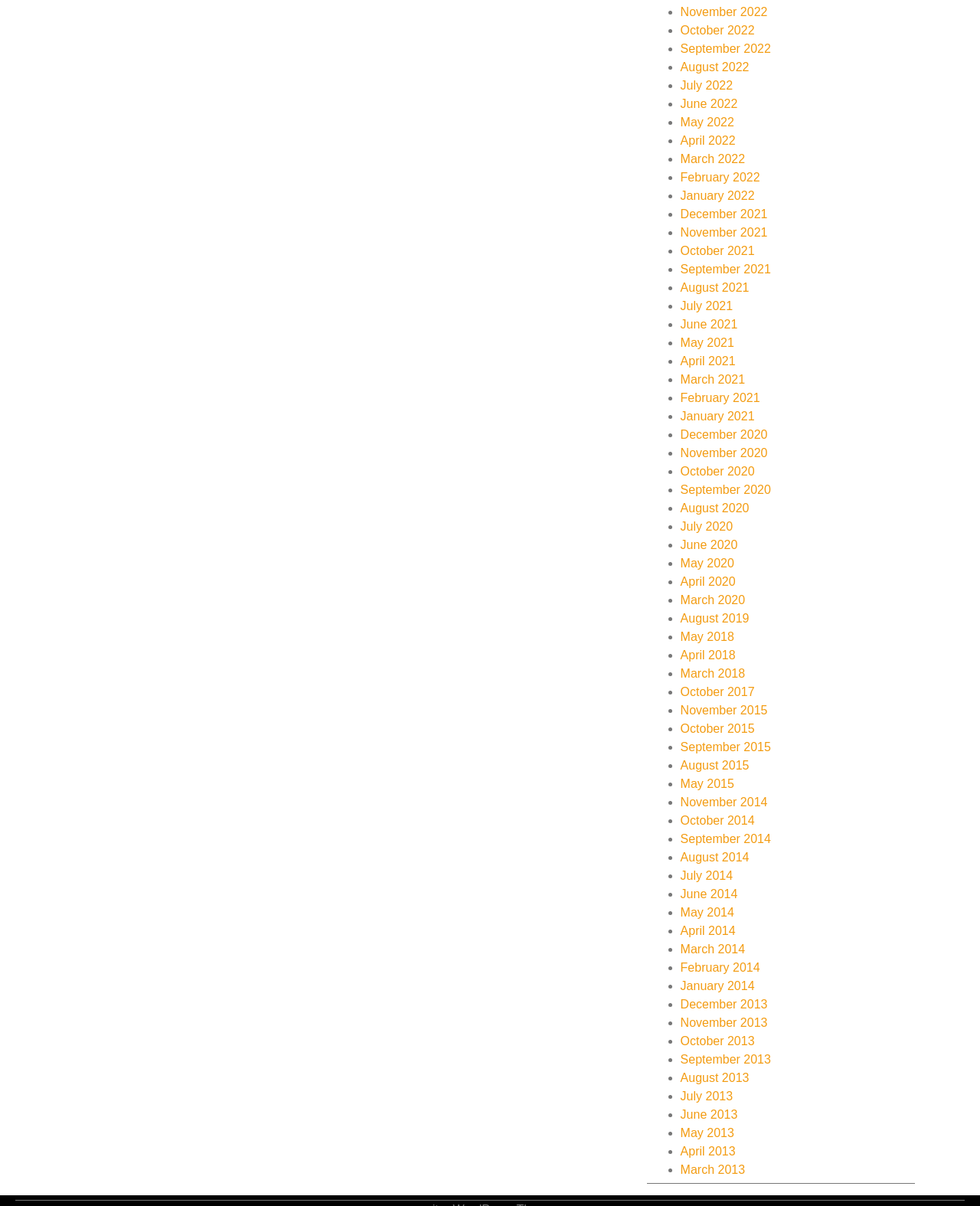Pinpoint the bounding box coordinates of the element to be clicked to execute the instruction: "View January 2022".

[0.694, 0.157, 0.77, 0.168]